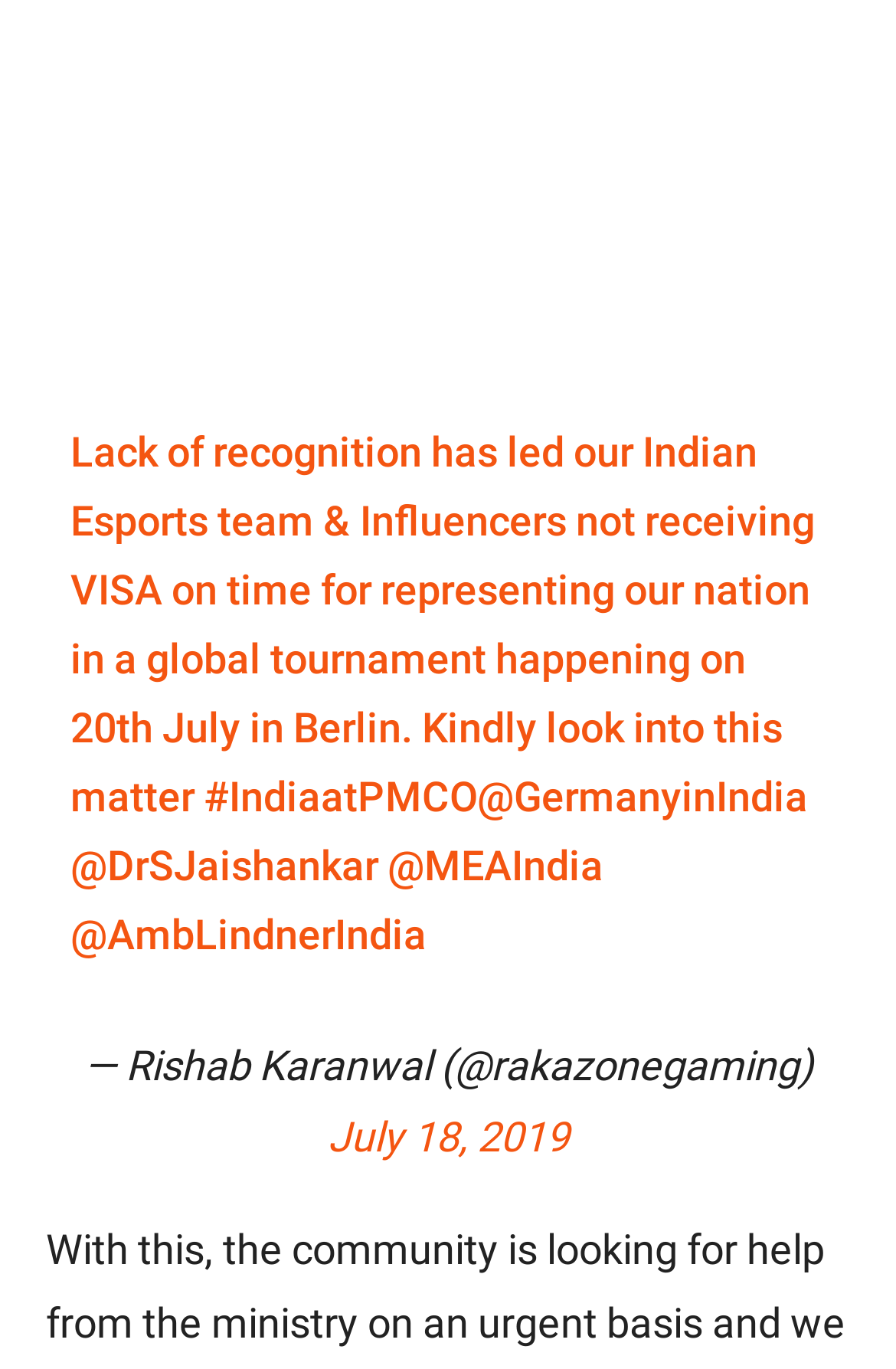Find the bounding box coordinates for the HTML element specified by: "July 18, 2019".

[0.365, 0.812, 0.635, 0.848]